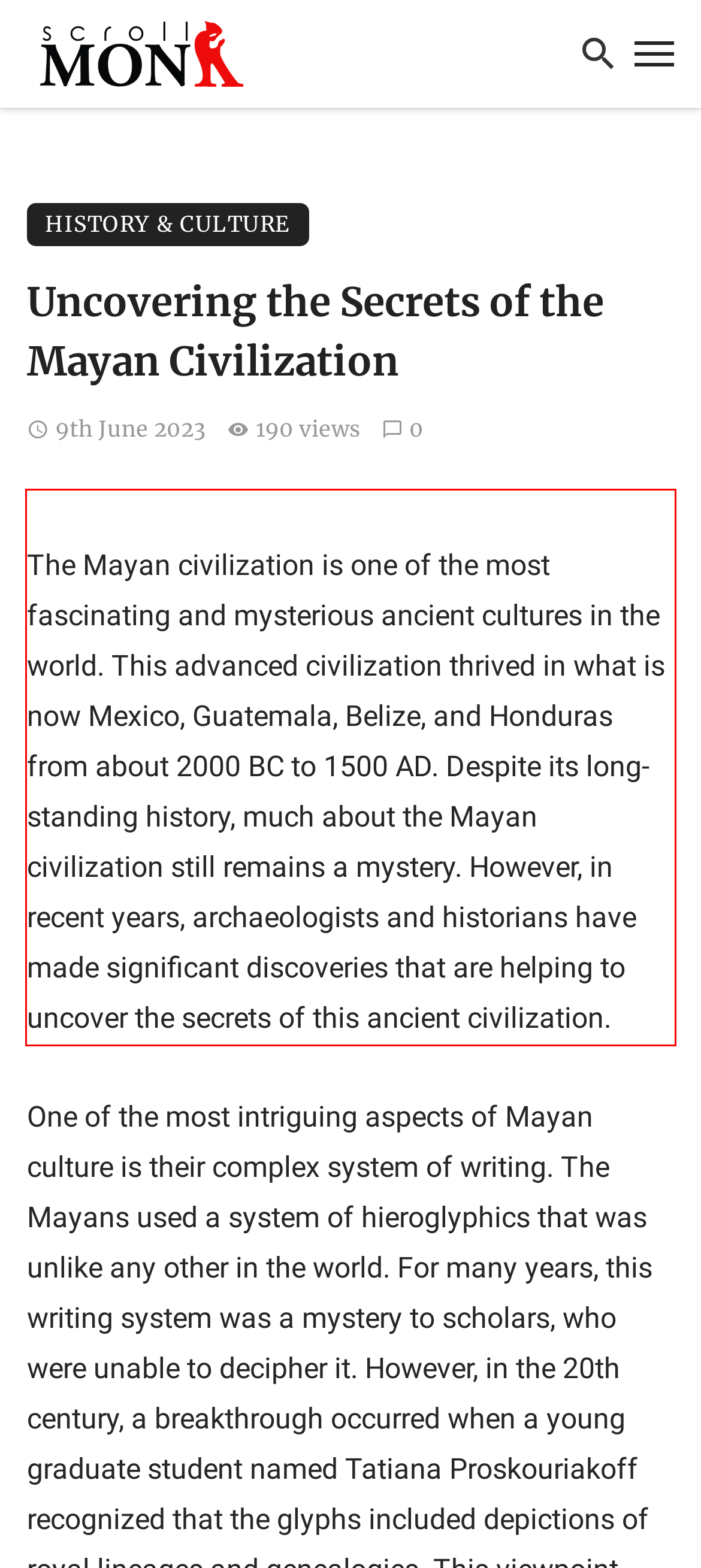Look at the screenshot of the webpage, locate the red rectangle bounding box, and generate the text content that it contains.

The Mayan civilization is one of the most fascinating and mysterious ancient cultures in the world. This advanced civilization thrived in what is now Mexico, Guatemala, Belize, and Honduras from about 2000 BC to 1500 AD. Despite its long-standing history, much about the Mayan civilization still remains a mystery. However, in recent years, archaeologists and historians have made significant discoveries that are helping to uncover the secrets of this ancient civilization.